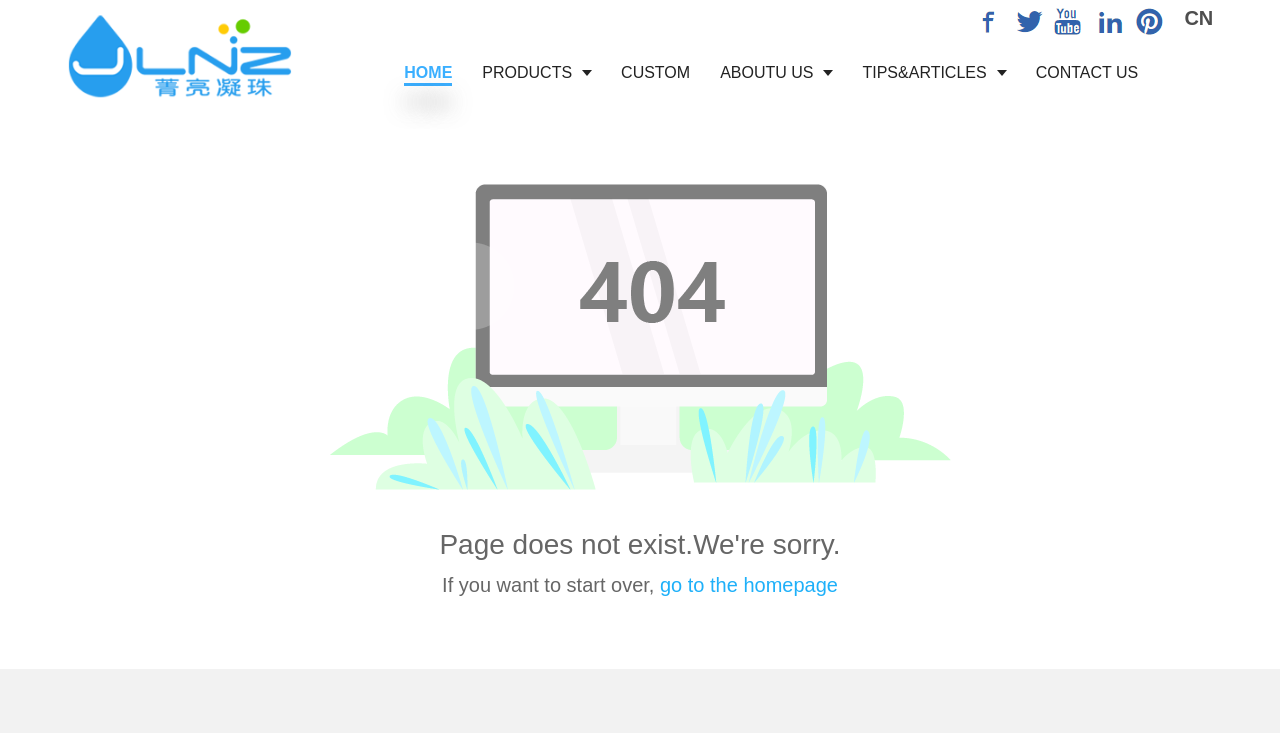How many navigation links are there?
Based on the image, respond with a single word or phrase.

6